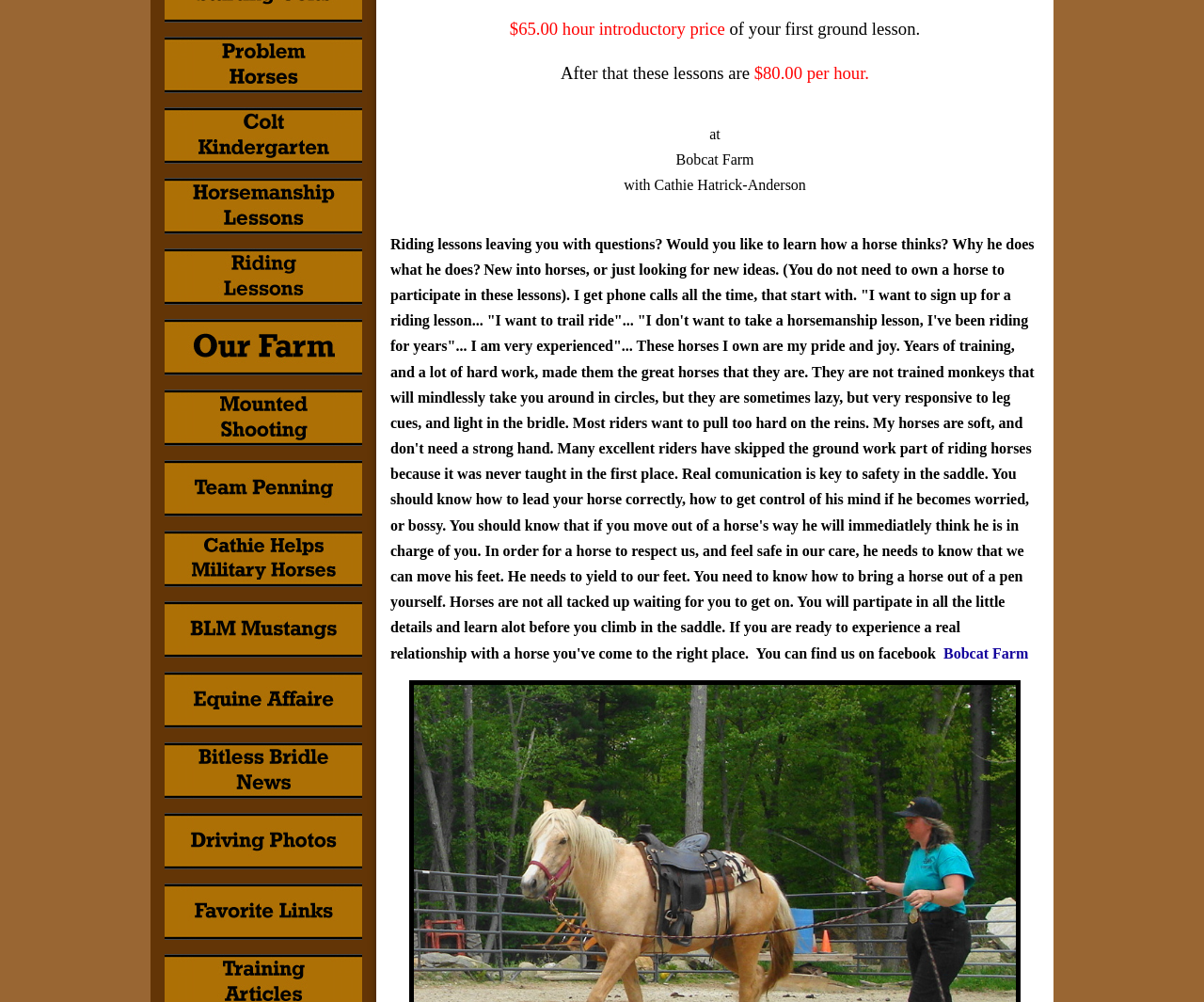Find the bounding box of the UI element described as: "alt="button mounted shooting"". The bounding box coordinates should be given as four float values between 0 and 1, i.e., [left, top, right, bottom].

[0.137, 0.409, 0.301, 0.422]